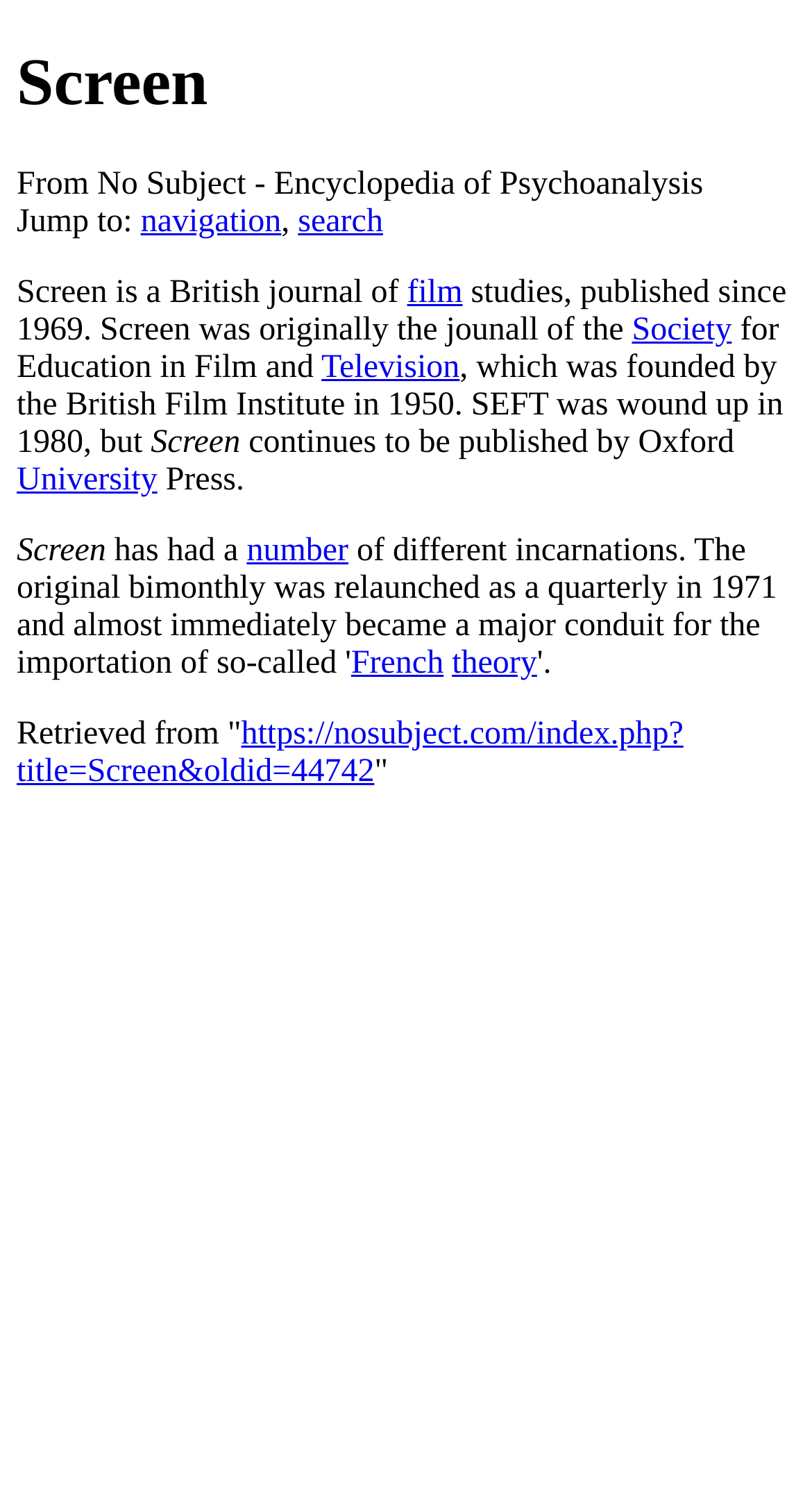What is the publisher of the journal? Based on the screenshot, please respond with a single word or phrase.

Oxford University Press